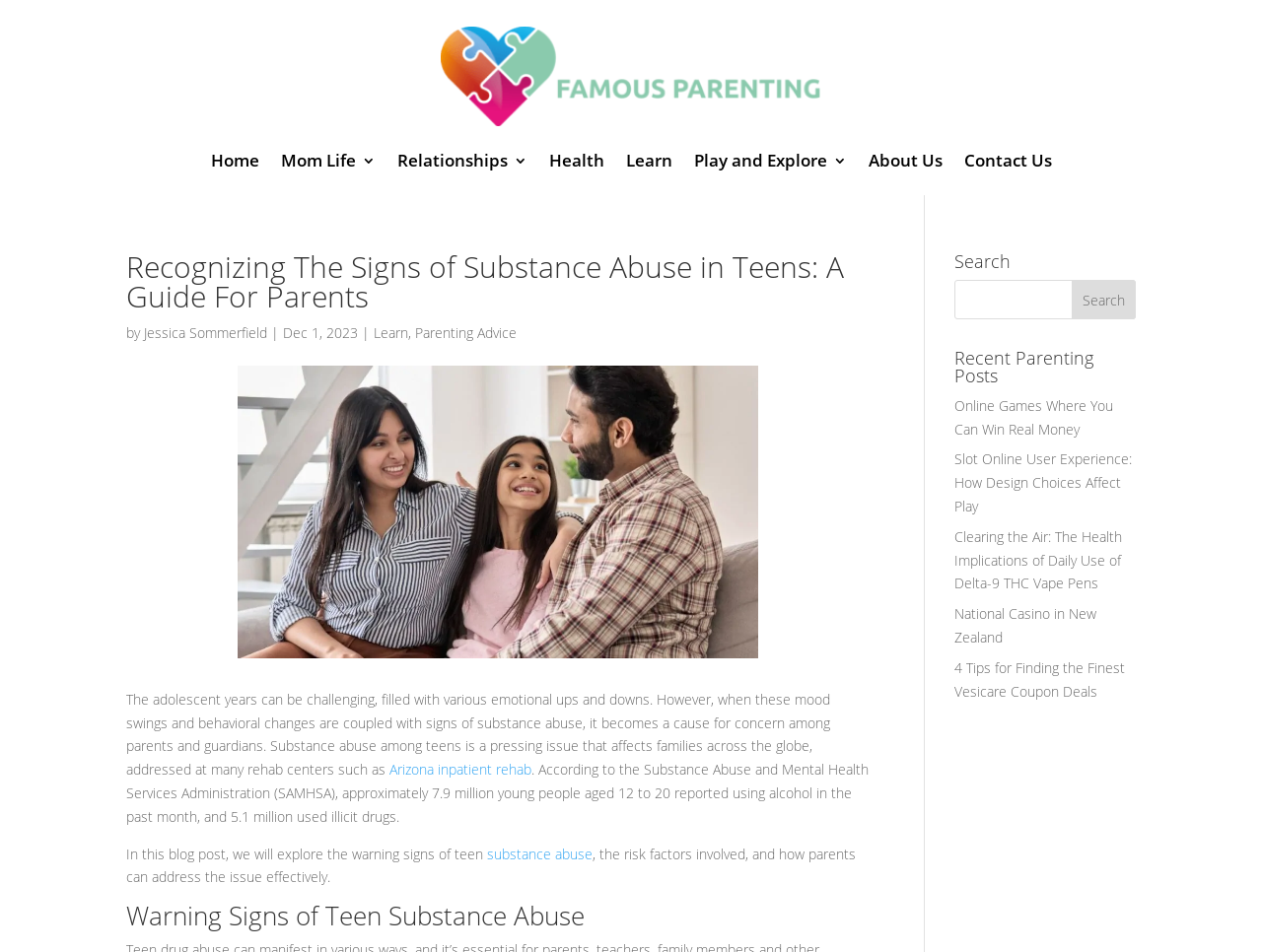Give a concise answer using one word or a phrase to the following question:
What is the category of the recent parenting posts?

Parenting